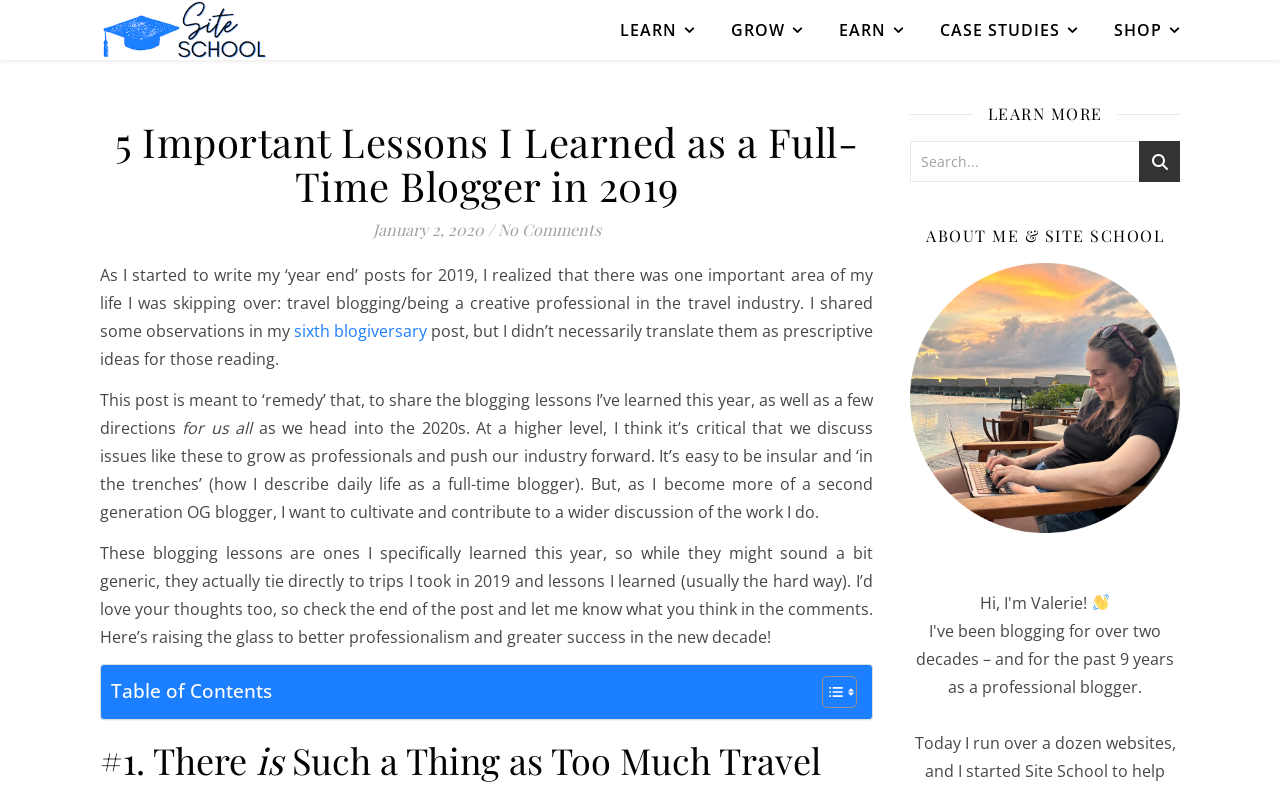How many links are in the main navigation menu?
Please provide an in-depth and detailed response to the question.

The main navigation menu is present at the top of the webpage and contains 5 links: LEARN, GROW, EARN, CASE STUDIES, and SHOP.